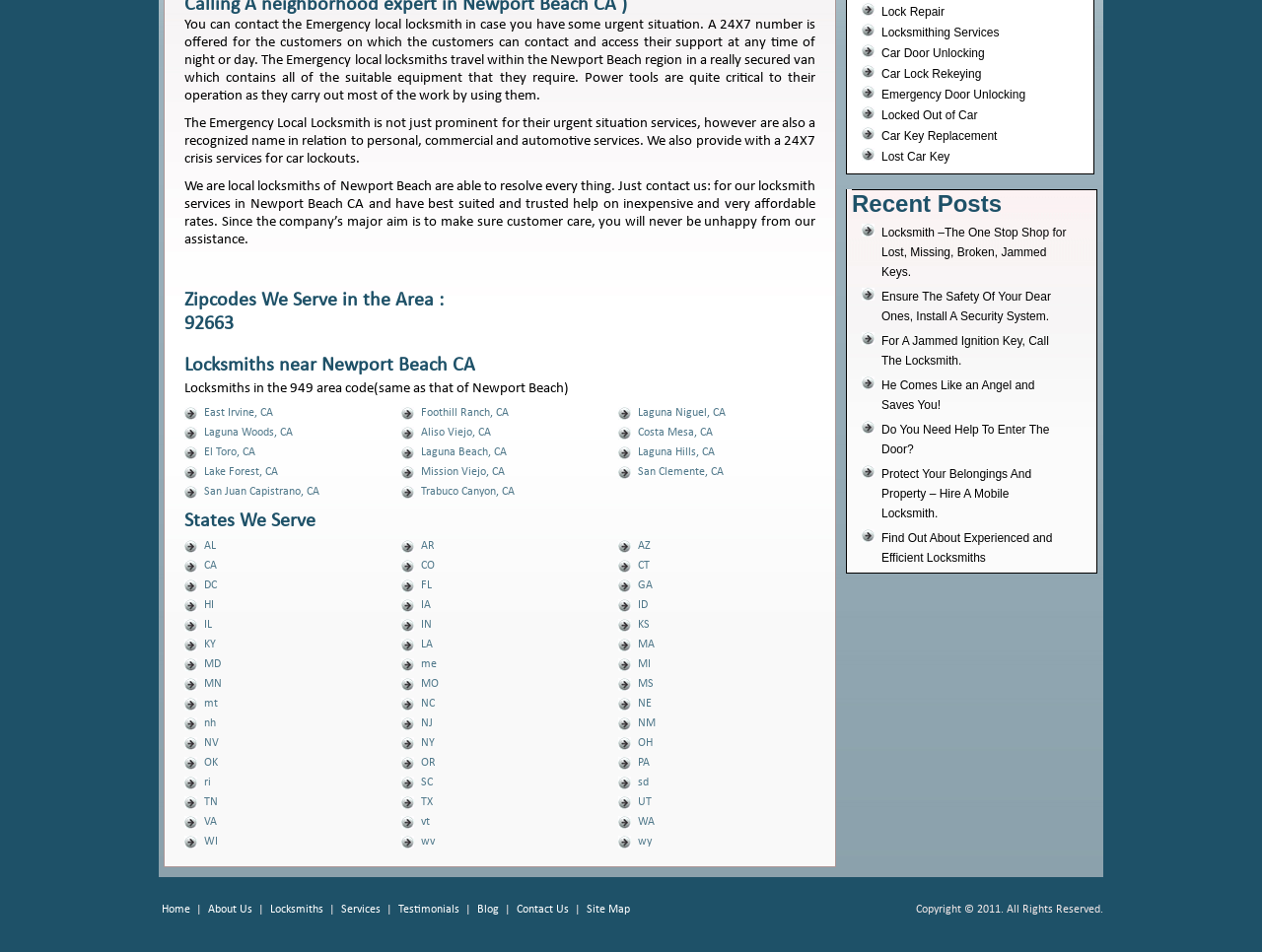Find the bounding box coordinates for the HTML element described as: "R & eta Carinae". The coordinates should consist of four float values between 0 and 1, i.e., [left, top, right, bottom].

None